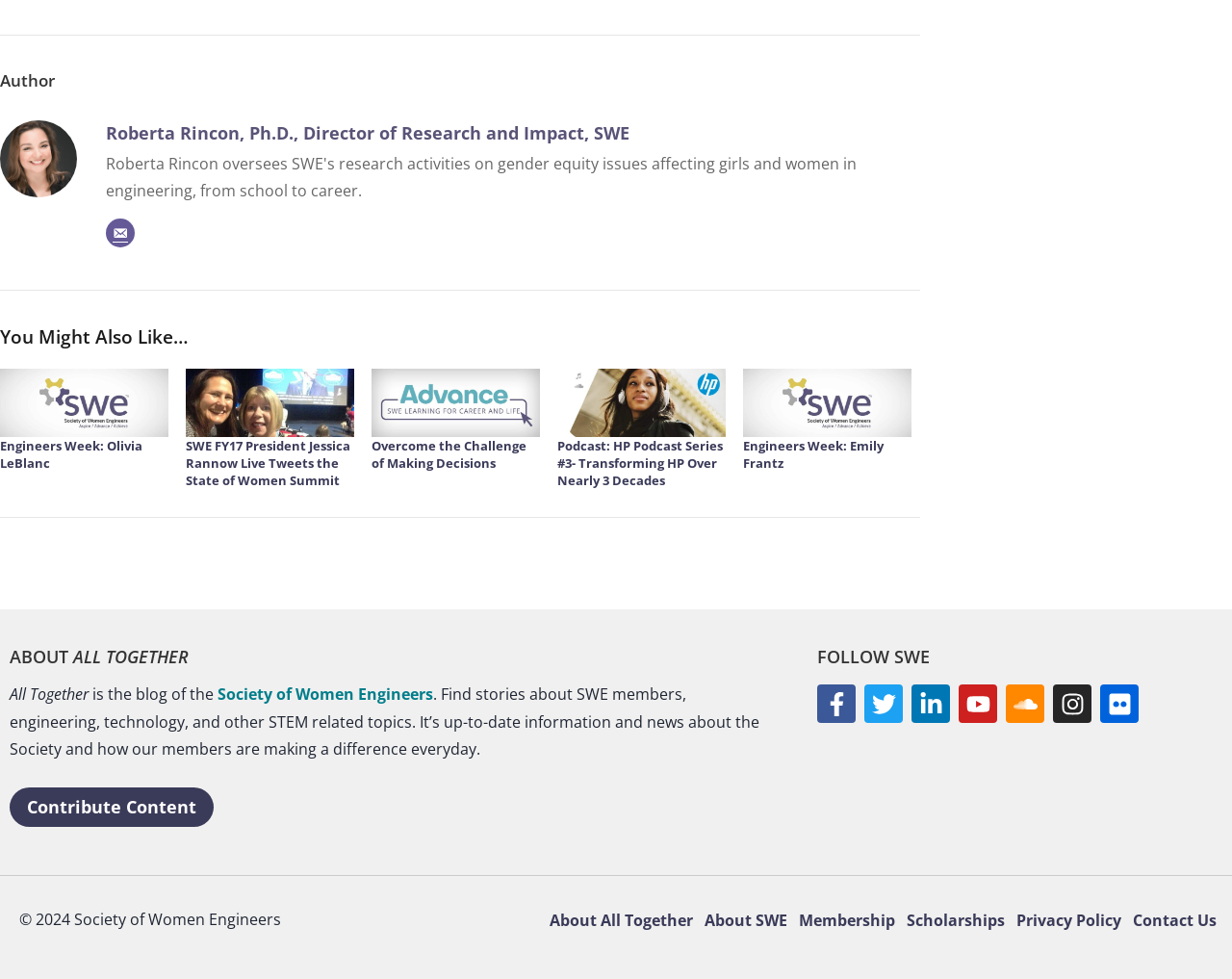Look at the image and give a detailed response to the following question: What is the purpose of the blog?

The purpose of the blog is to share stories about SWE members, engineering, technology, and other STEM-related topics, as indicated by the text 'Find stories about SWE members, engineering, technology, and other STEM related topics'.